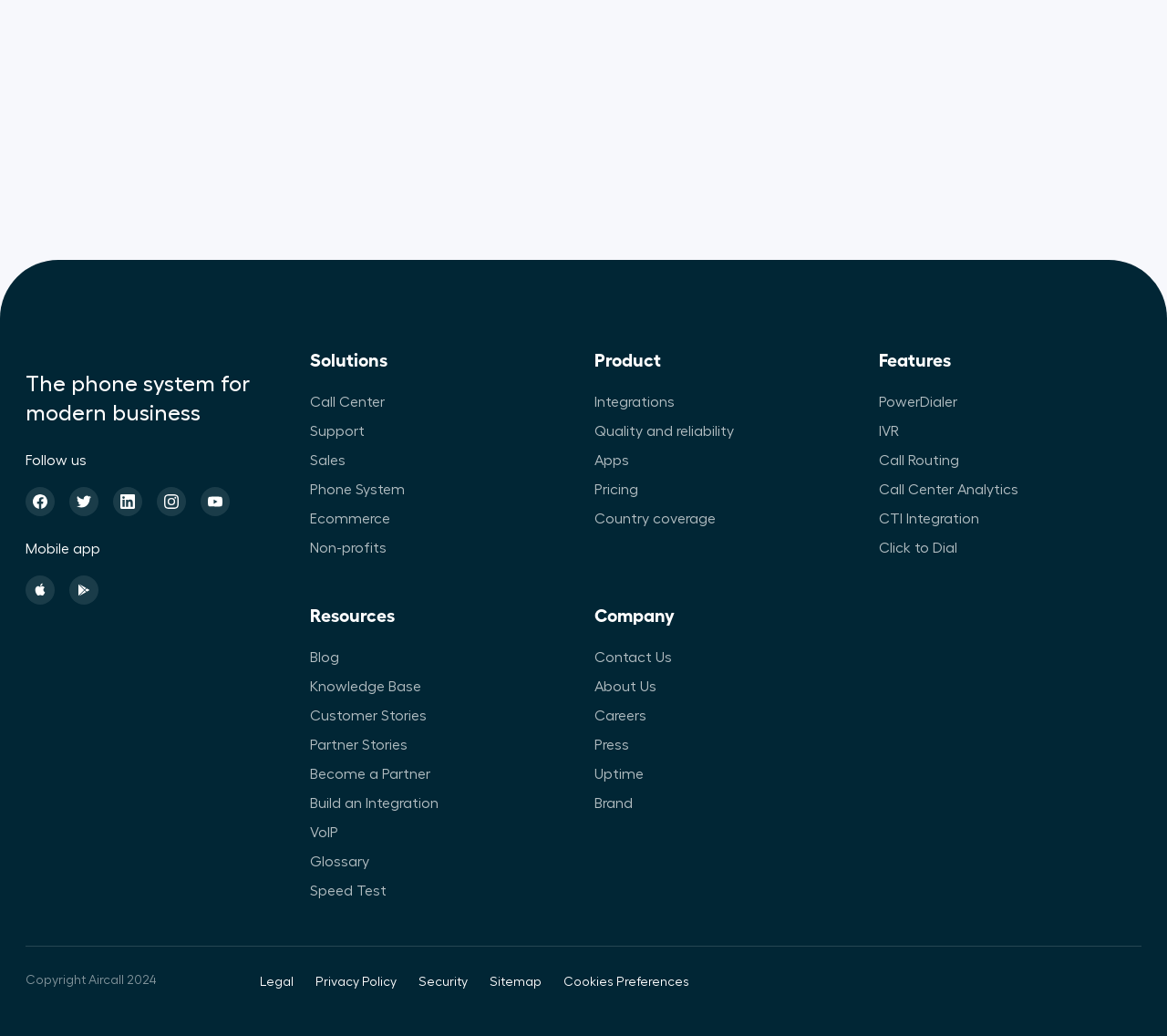What is the phone system for?
Provide a detailed answer to the question, using the image to inform your response.

Based on the StaticText element 'The phone system for modern business' at the top of the webpage, it can be inferred that the phone system is designed for modern business use.